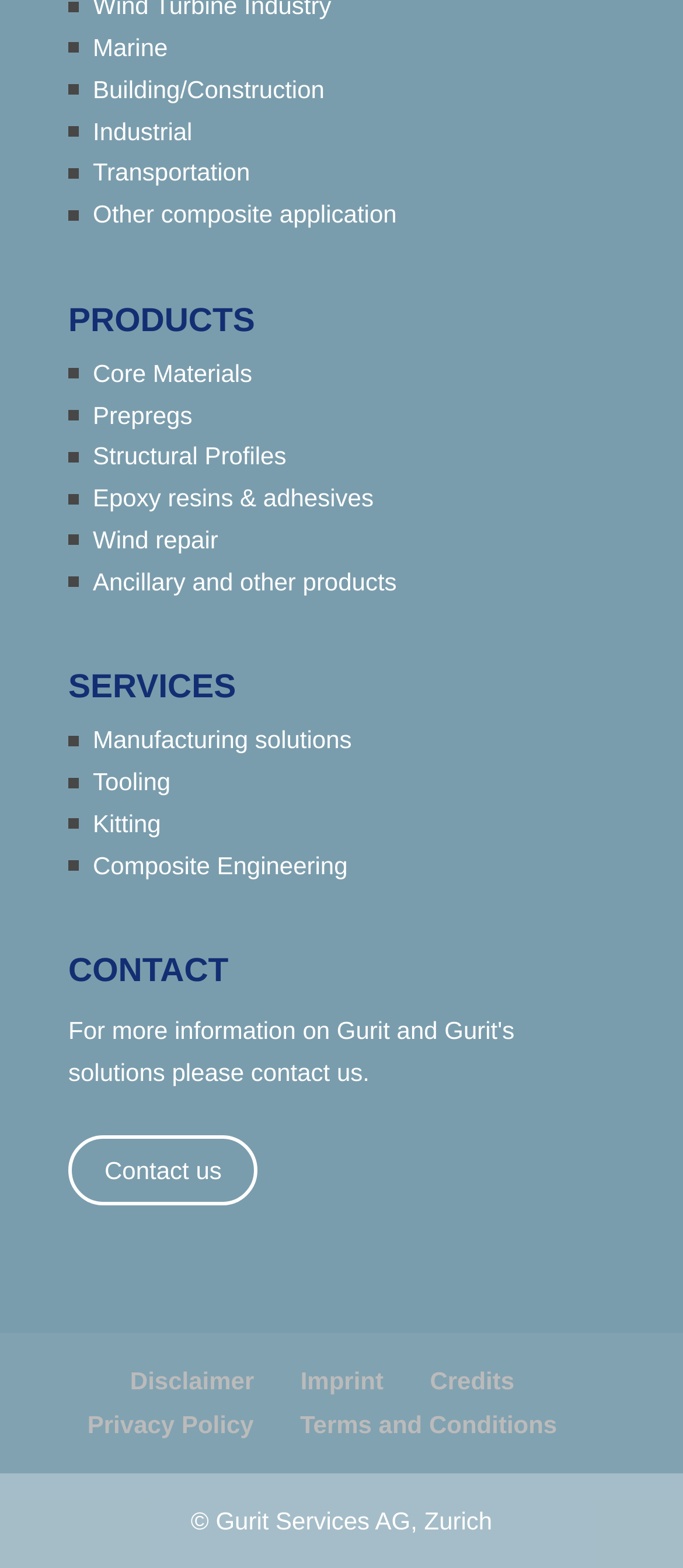Pinpoint the bounding box coordinates of the clickable area necessary to execute the following instruction: "Read about What is a VPN, And What Is It For?". The coordinates should be given as four float numbers between 0 and 1, namely [left, top, right, bottom].

None